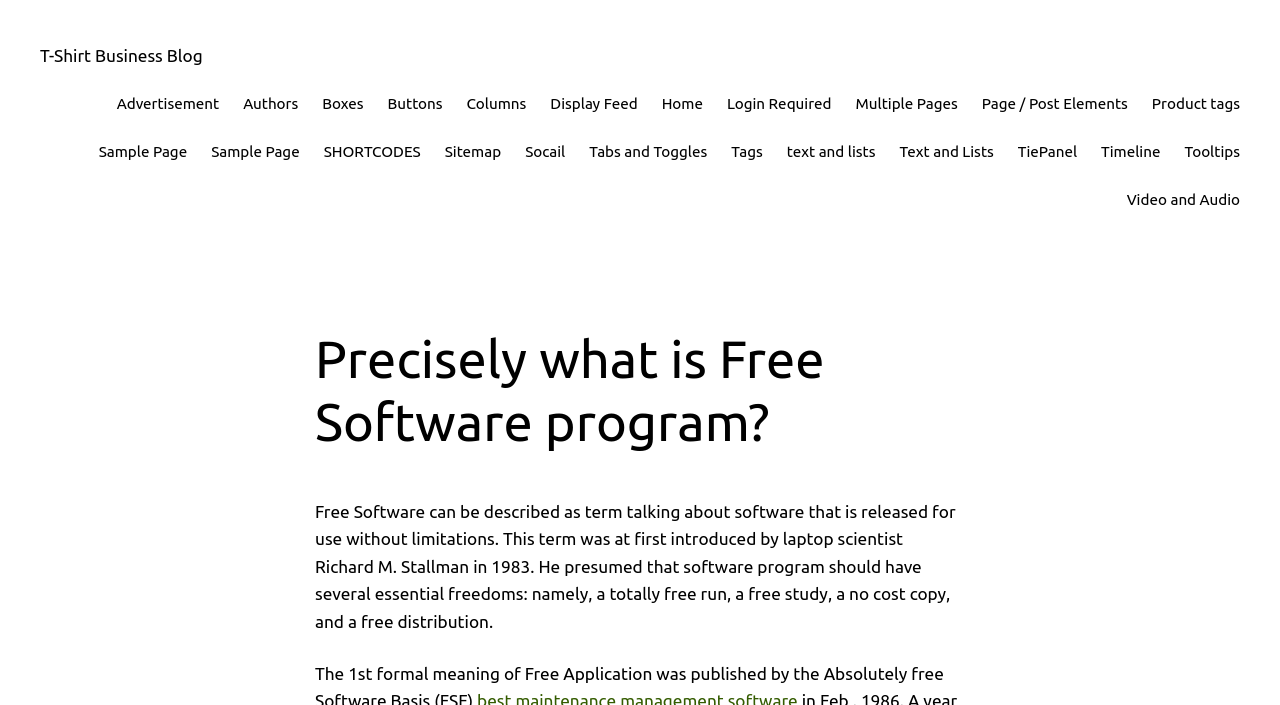Identify the bounding box coordinates of the specific part of the webpage to click to complete this instruction: "Read the 'Precisely what is Free Software program?' heading".

[0.246, 0.466, 0.754, 0.644]